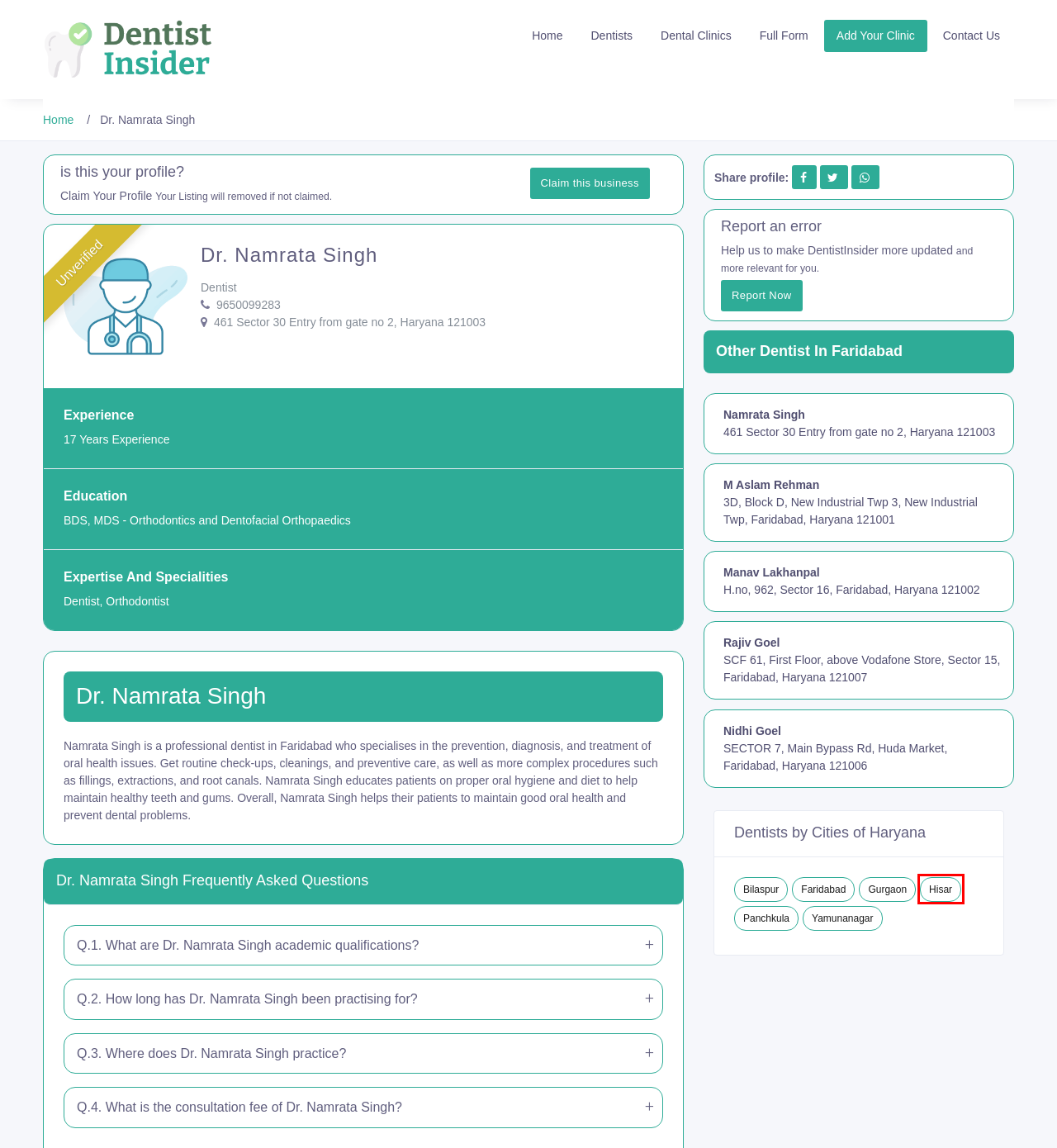You have a screenshot showing a webpage with a red bounding box highlighting an element. Choose the webpage description that best fits the new webpage after clicking the highlighted element. The descriptions are:
A. Best Dentists in Faridabad 2024 - Faridabad Dentist Directory
B. Best Dentists in Hisar 2024 - Hisar Dentist Directory
C. Best Dentists in Bilaspur 2024 - Bilaspur Dentist Directory
D. List of Top Dentists In India | Best Dentists Near Me
E. Dr. Rajiv Goel Dentist in Faridabad - Contact Number, Address, Feedbacks
F. Contact Us
G. Dr. M Aslam Rehman Dentist in Faridabad - Contact Number, Address, Feedbacks
H. Dr. Nidhi Goel Dentist in Faridabad - Contact Number, Address, Feedbacks

B